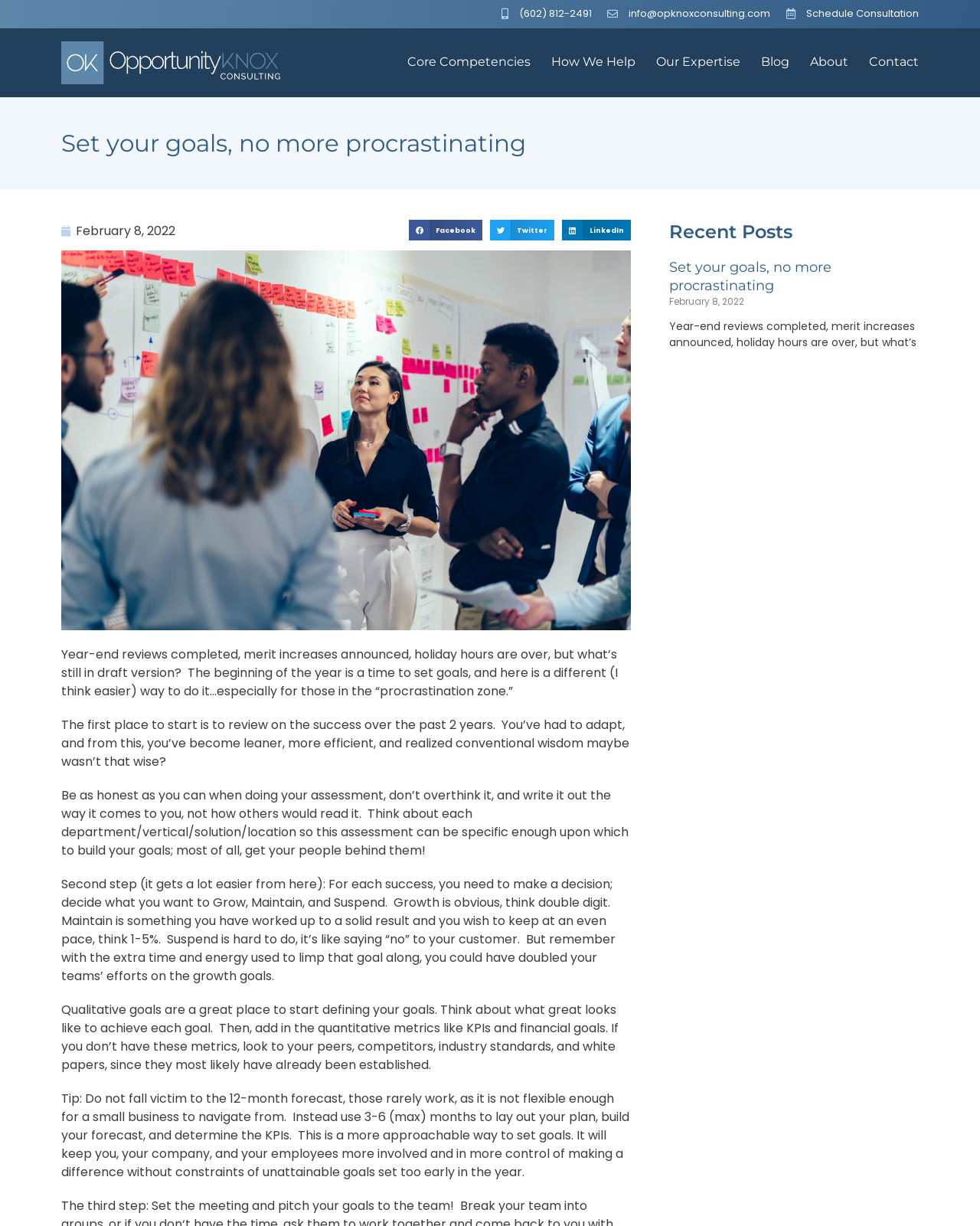Find the main header of the webpage and produce its text content.

Set your goals, no more procrastinating